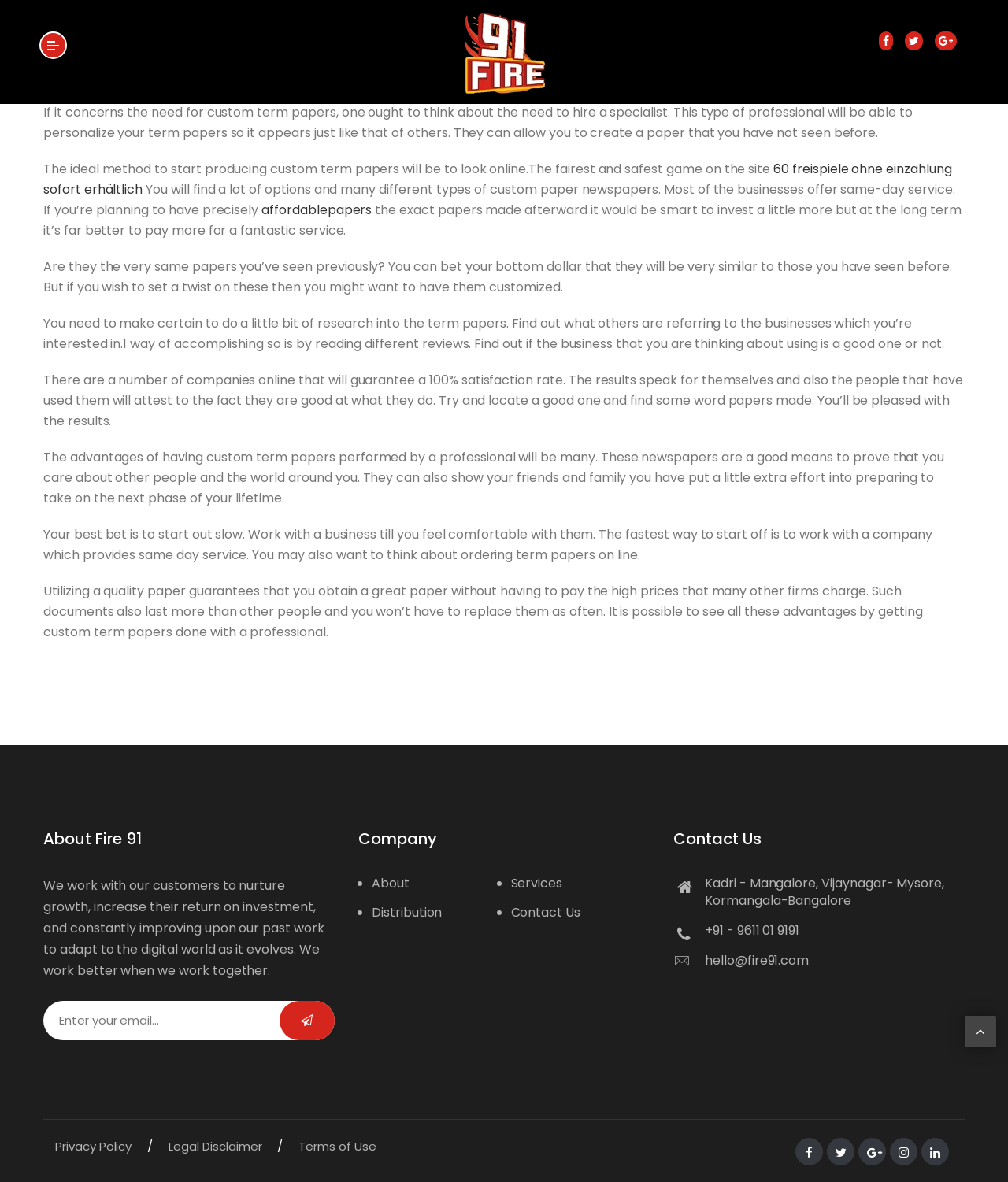Using a single word or phrase, answer the following question: 
What is the email address to contact the company?

hello@fire91.com